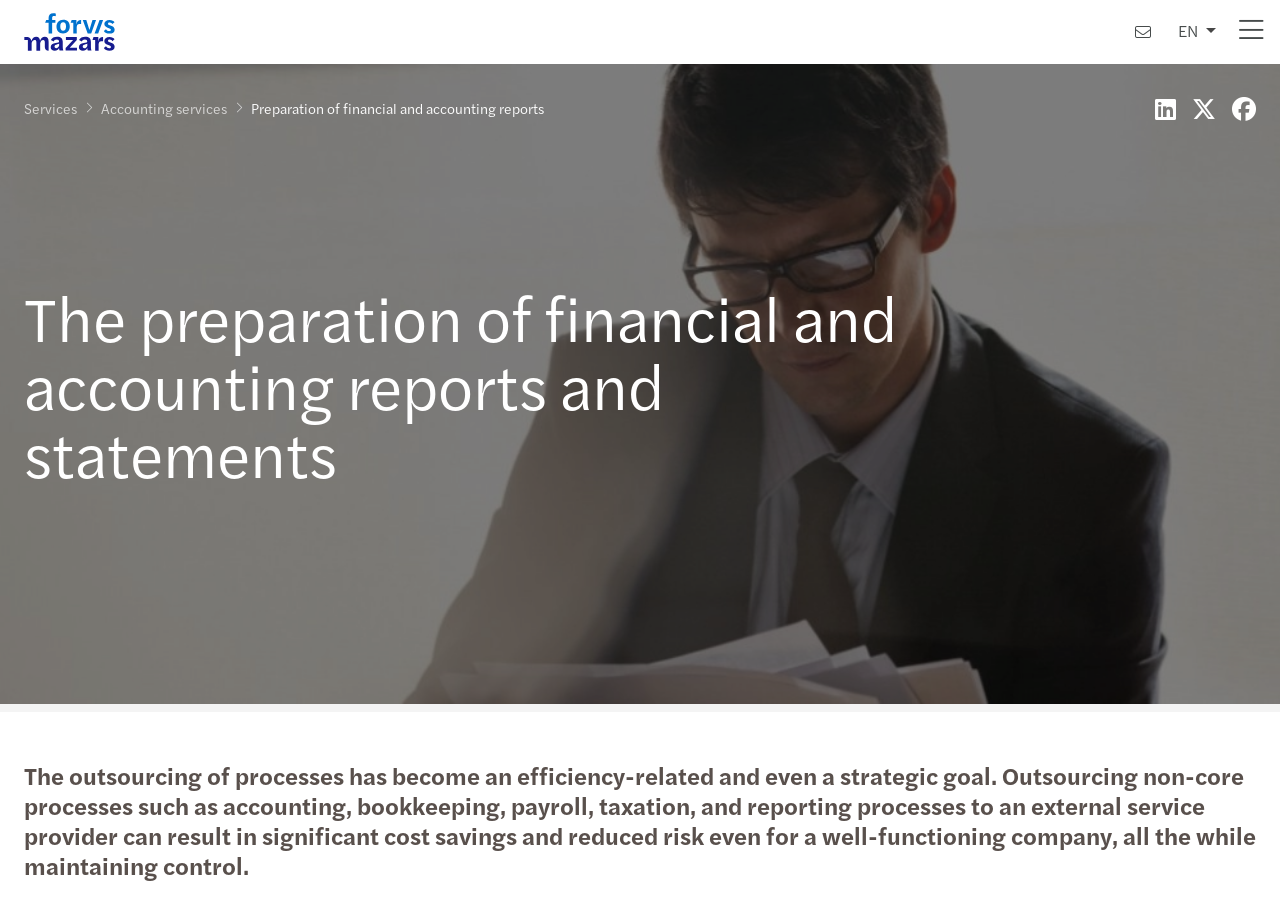Please identify the bounding box coordinates of where to click in order to follow the instruction: "Click the Mazars logo".

[0.019, 0.014, 0.089, 0.056]